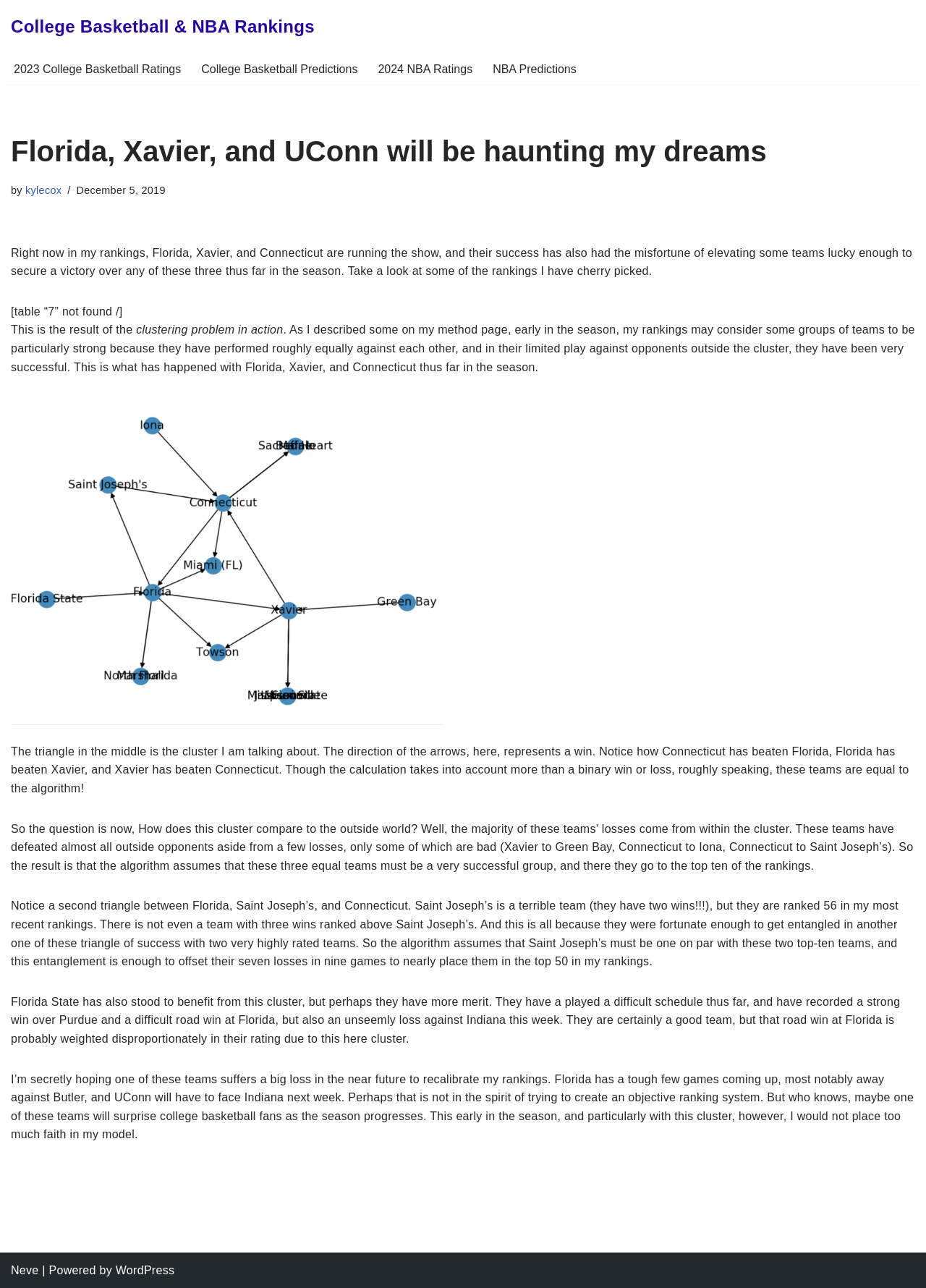Please specify the bounding box coordinates of the clickable region necessary for completing the following instruction: "Visit the STORE". The coordinates must consist of four float numbers between 0 and 1, i.e., [left, top, right, bottom].

None